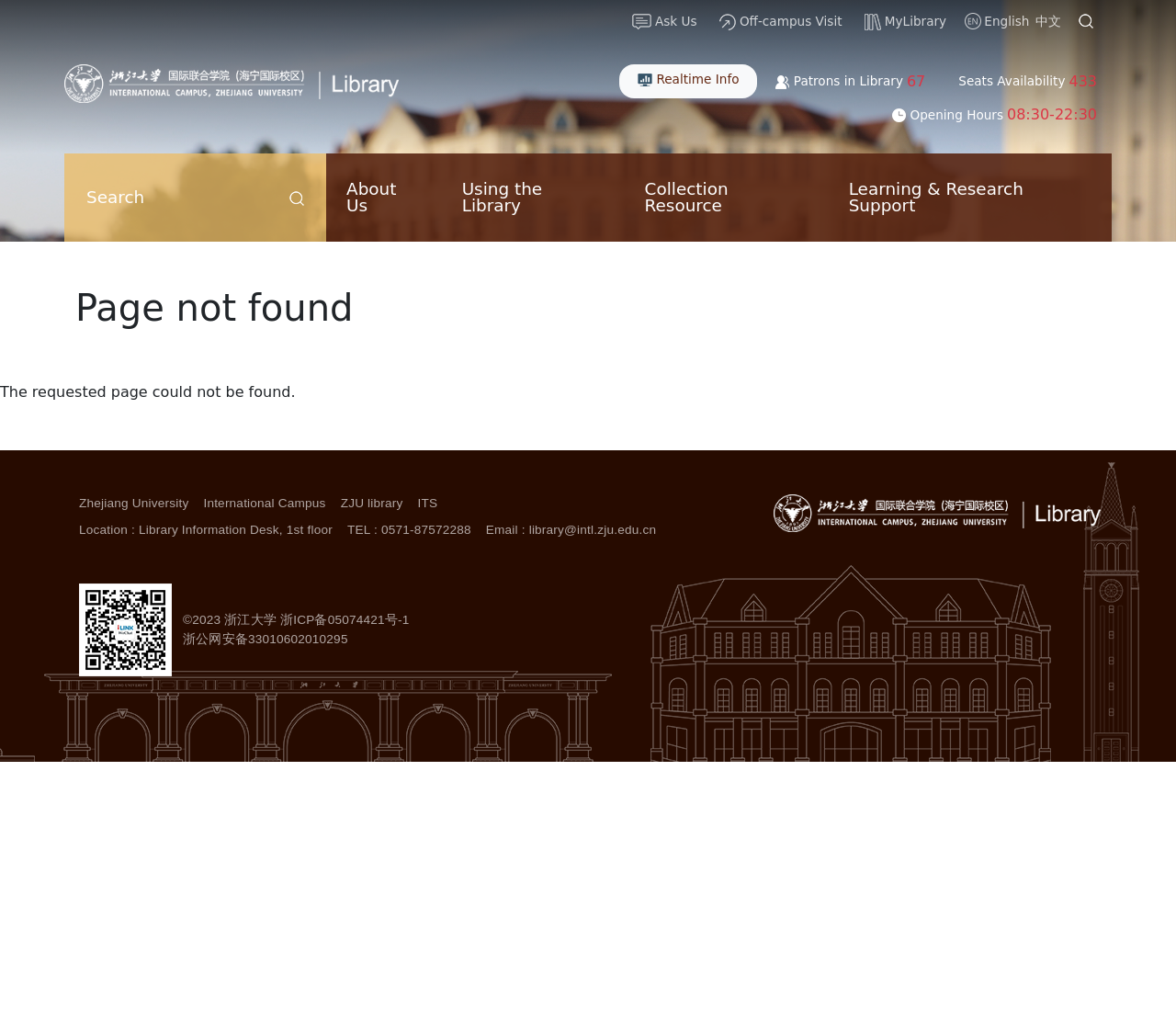Give a full account of the webpage's elements and their arrangement.

The webpage is a "Page not found" error page from a library website. At the top, there is a banner with several links, including "Ask Us", "Off-campus Visit", "MyLibrary", and a language switcher with options for English and Chinese. To the right of the language switcher, there is a search icon.

Below the banner, there is a section with real-time information about the library, including the number of patrons in the library (67) and the number of available seats (433). There is also information about the library's opening hours, from 08:30 to 22:30.

In the main content area, there is a heading that reads "Page not found" and a paragraph of text explaining that the requested page could not be found.

Below this, there are several links to other parts of the library website, including "About Us", "Using the Library", "Collection Resource", and "Learning & Research Support".

At the bottom of the page, there is a section with links to other related websites, including Zhejiang University, International Campus, ZJU library, and ITS. There is also contact information for the library, including a location, phone number, and email address. Finally, there is a copyright notice and a public security record number.